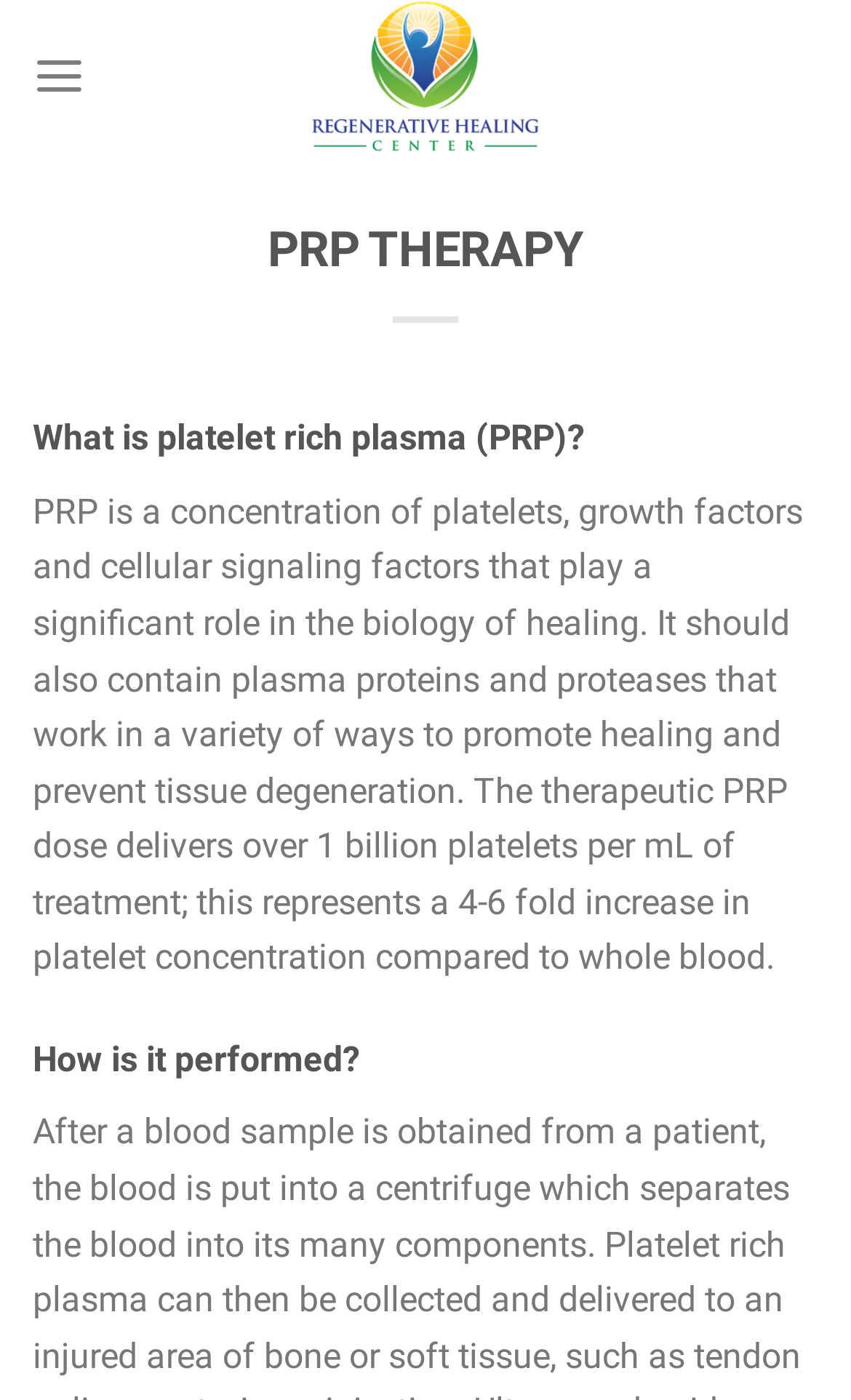From the image, can you give a detailed response to the question below:
What is the increase in platelet concentration compared to whole blood?

The webpage states that the therapeutic PRP dose delivers over 1 billion platelets per mL of treatment, which represents a 4-6 fold increase in platelet concentration compared to whole blood. This information is obtained from the paragraph that explains the composition of PRP.